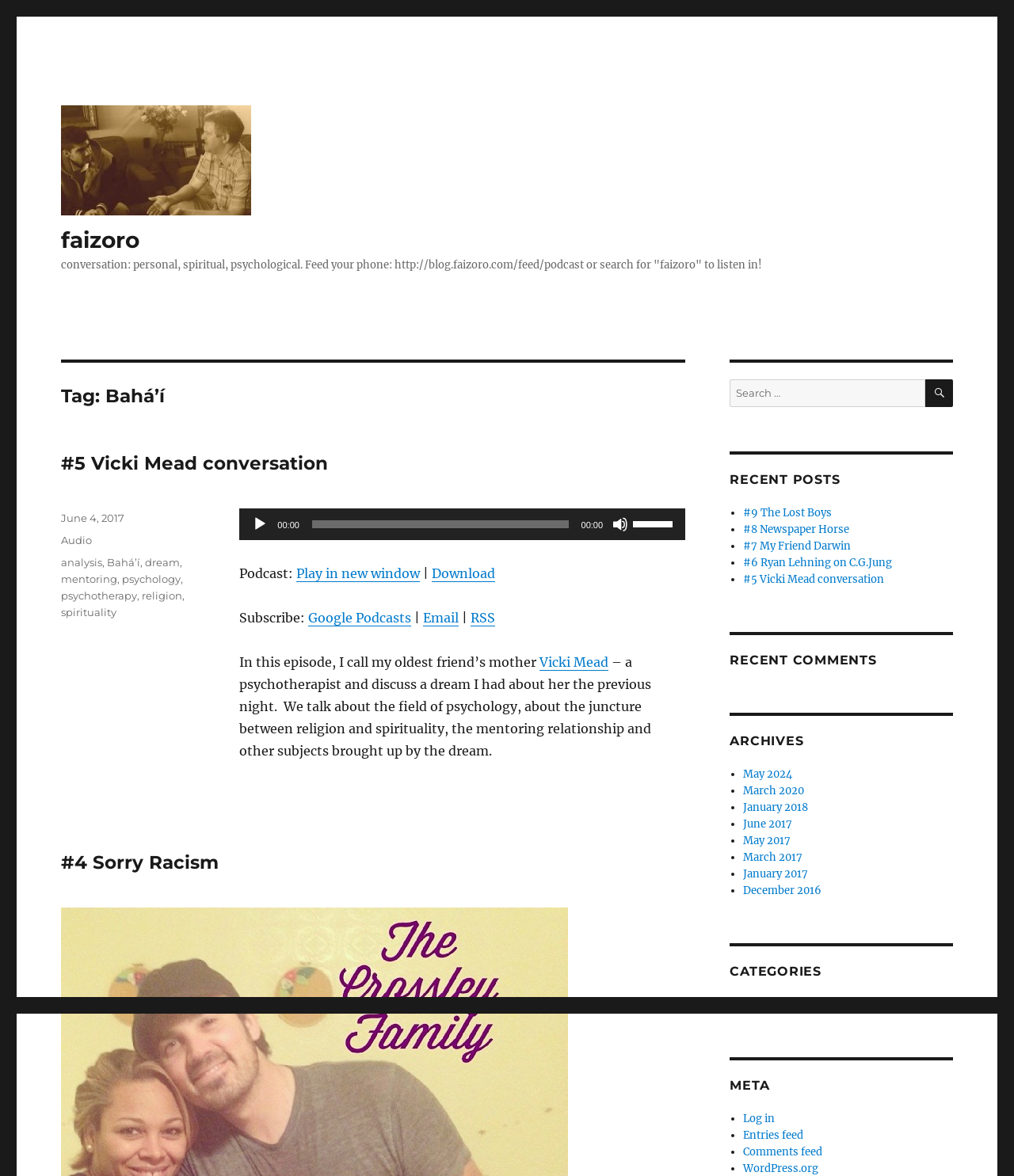Give a short answer using one word or phrase for the question:
What is the purpose of the slider?

Time Slider